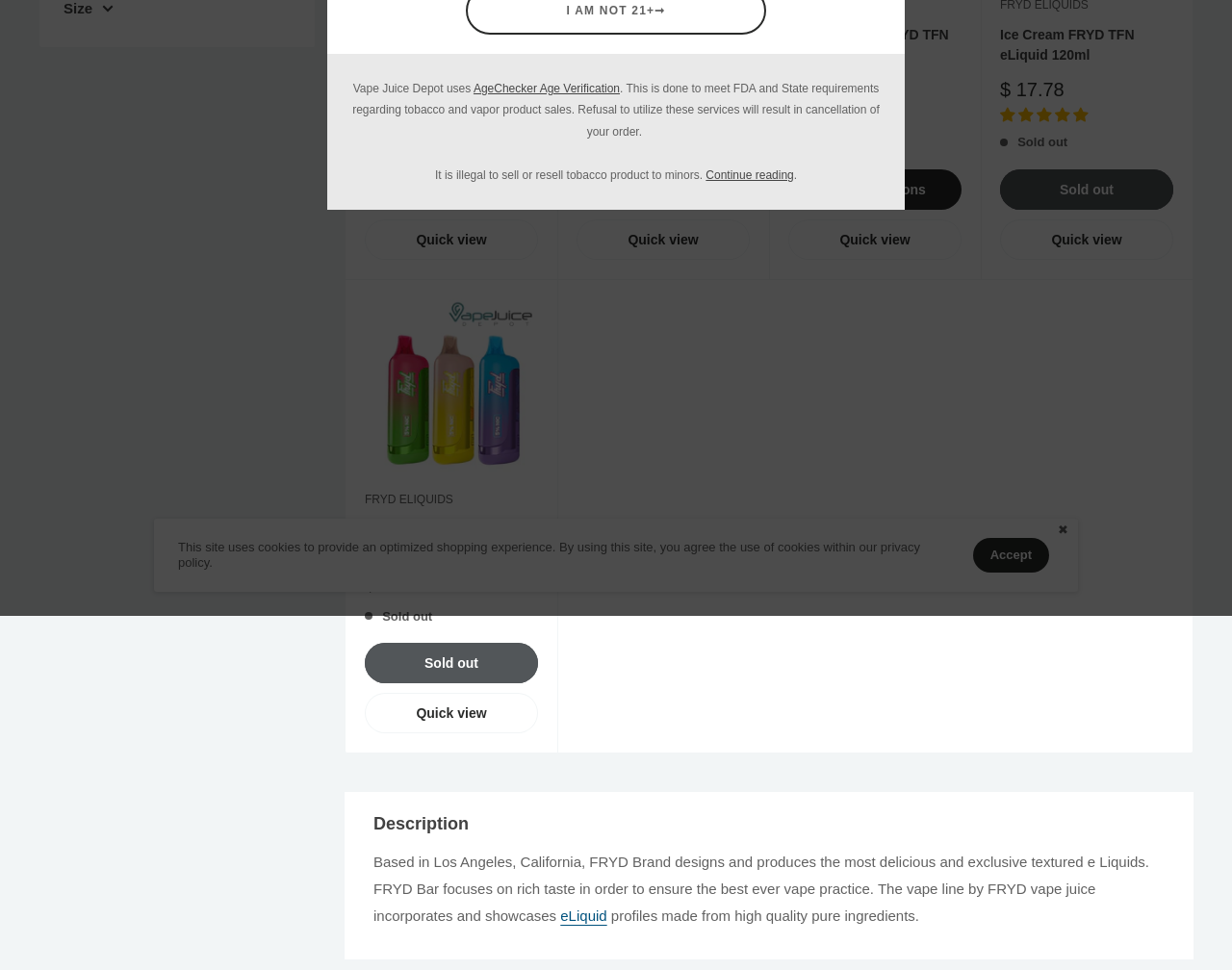Find and provide the bounding box coordinates for the UI element described here: "parent_node: FRYD ELIQUIDS". The coordinates should be given as four float numbers between 0 and 1: [left, top, right, bottom].

[0.296, 0.307, 0.437, 0.486]